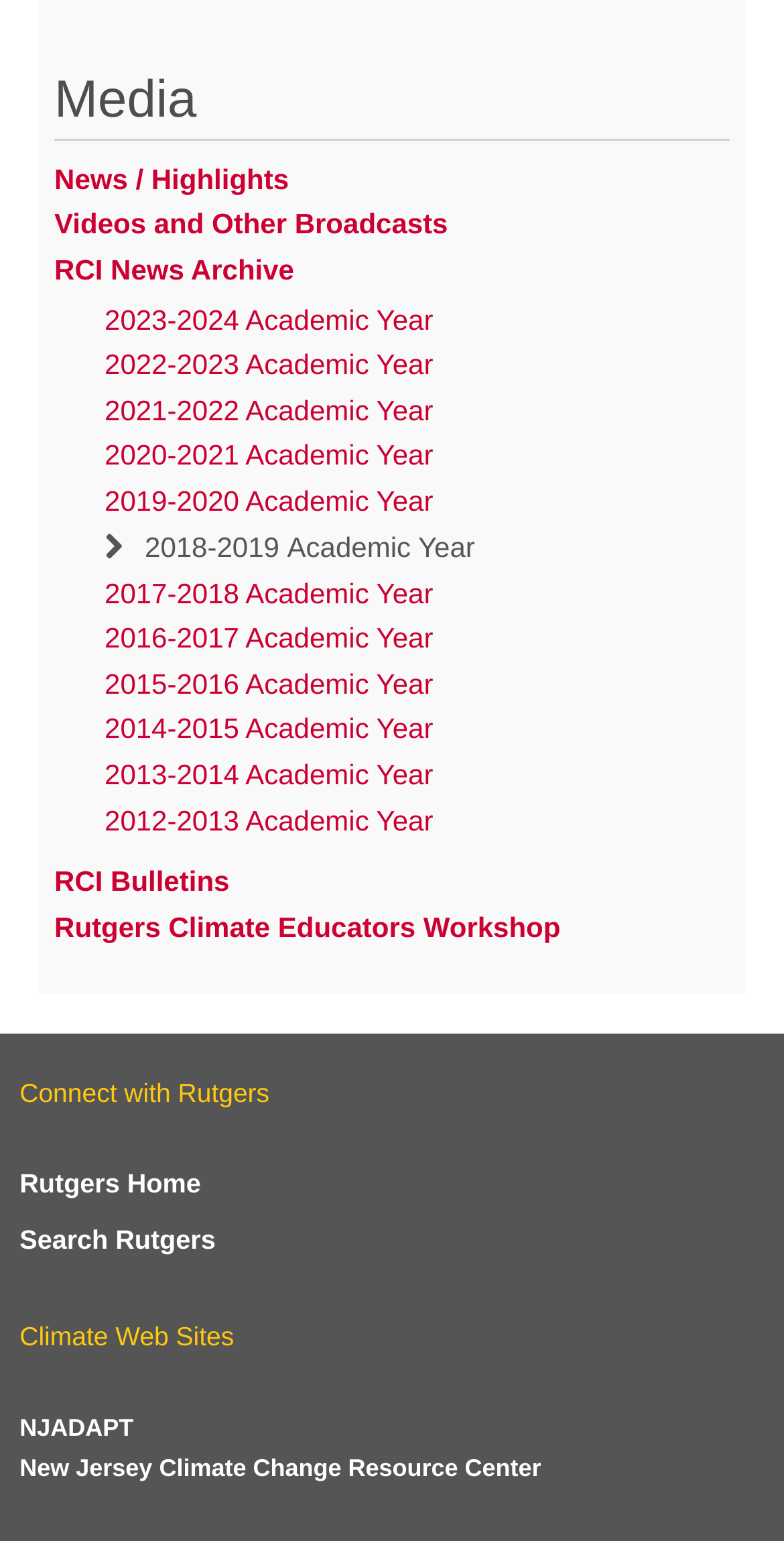Please analyze the image and give a detailed answer to the question:
What is the topic of the 'Climate Web Sites' section?

The 'Climate Web Sites' section contains links to NJADAPT and New Jersey Climate Change Resource Center, indicating that the topic of this section is related to climate change.